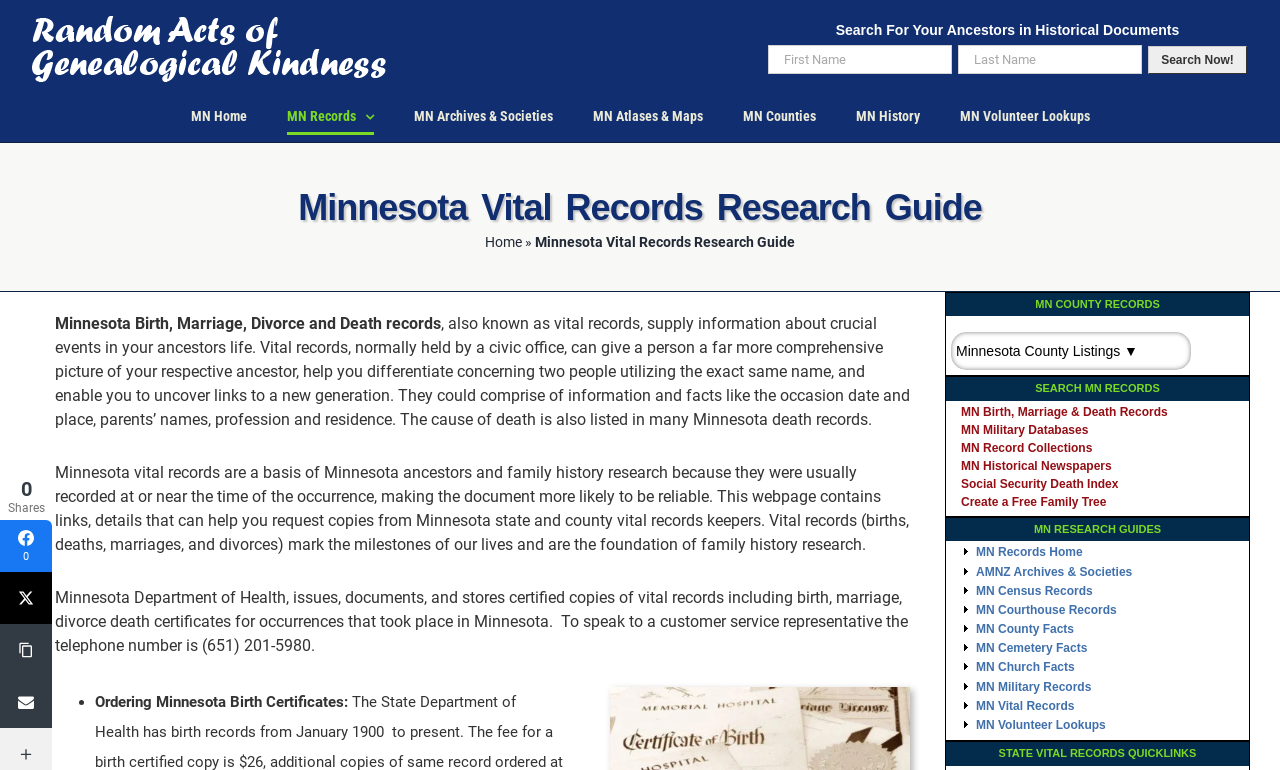Can you find and provide the main heading text of this webpage?

Minnesota Vital Records Research Guide